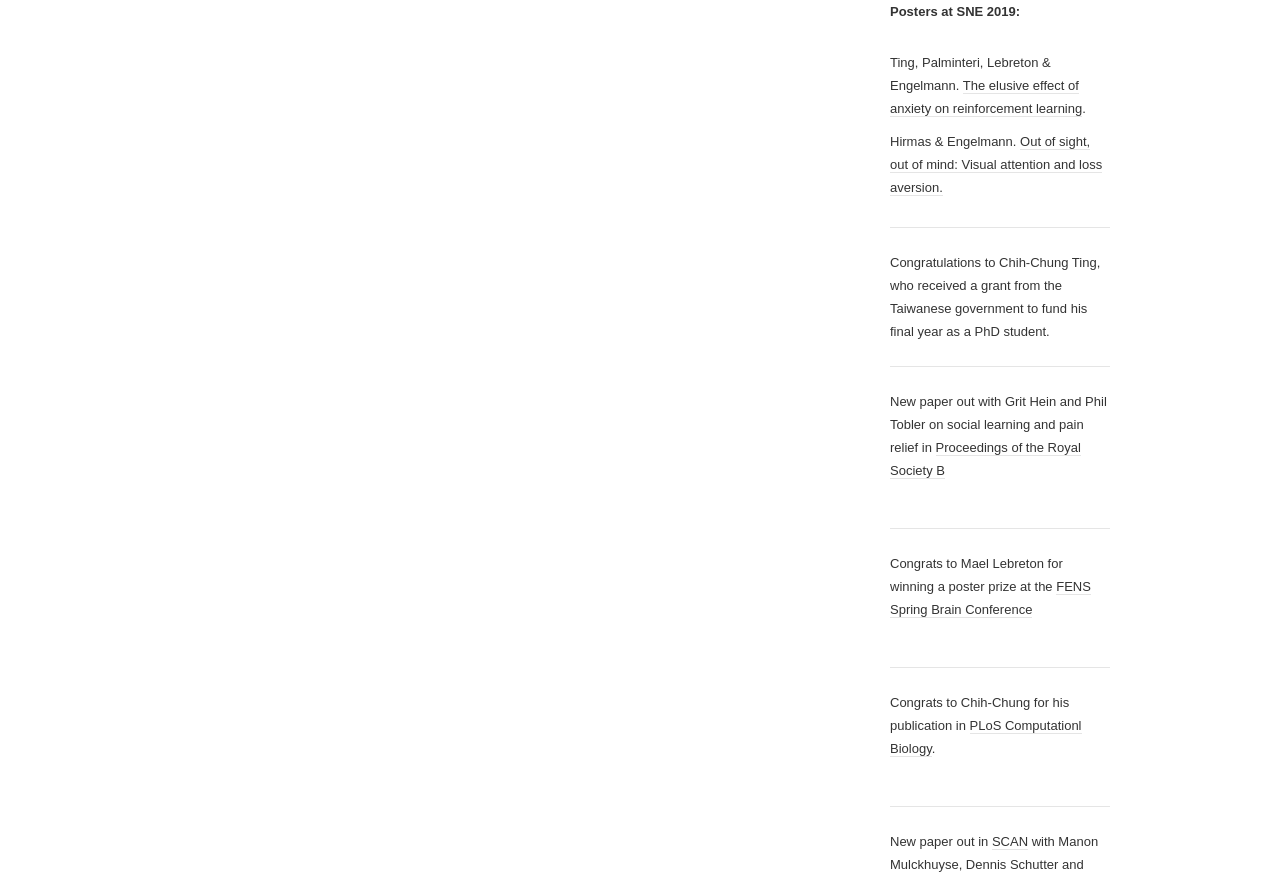Provide a short, one-word or phrase answer to the question below:
What is the name of the journal where Chih-Chung published a paper?

PLoS Computational Biology